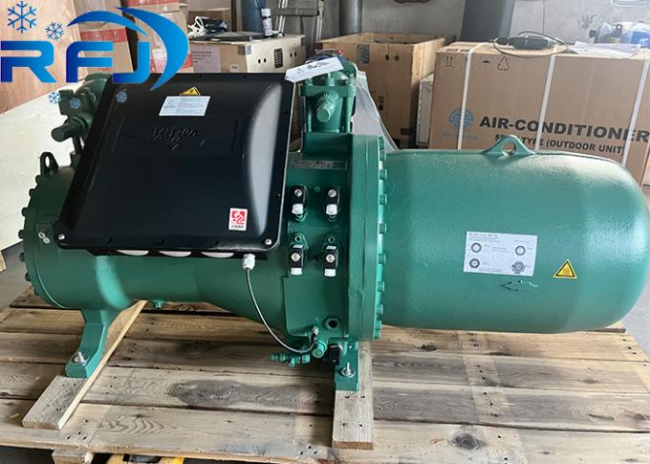What does the logo 'RFJ' with a snowflake motif suggest?
Answer the question with a single word or phrase, referring to the image.

expertise in refrigeration solutions